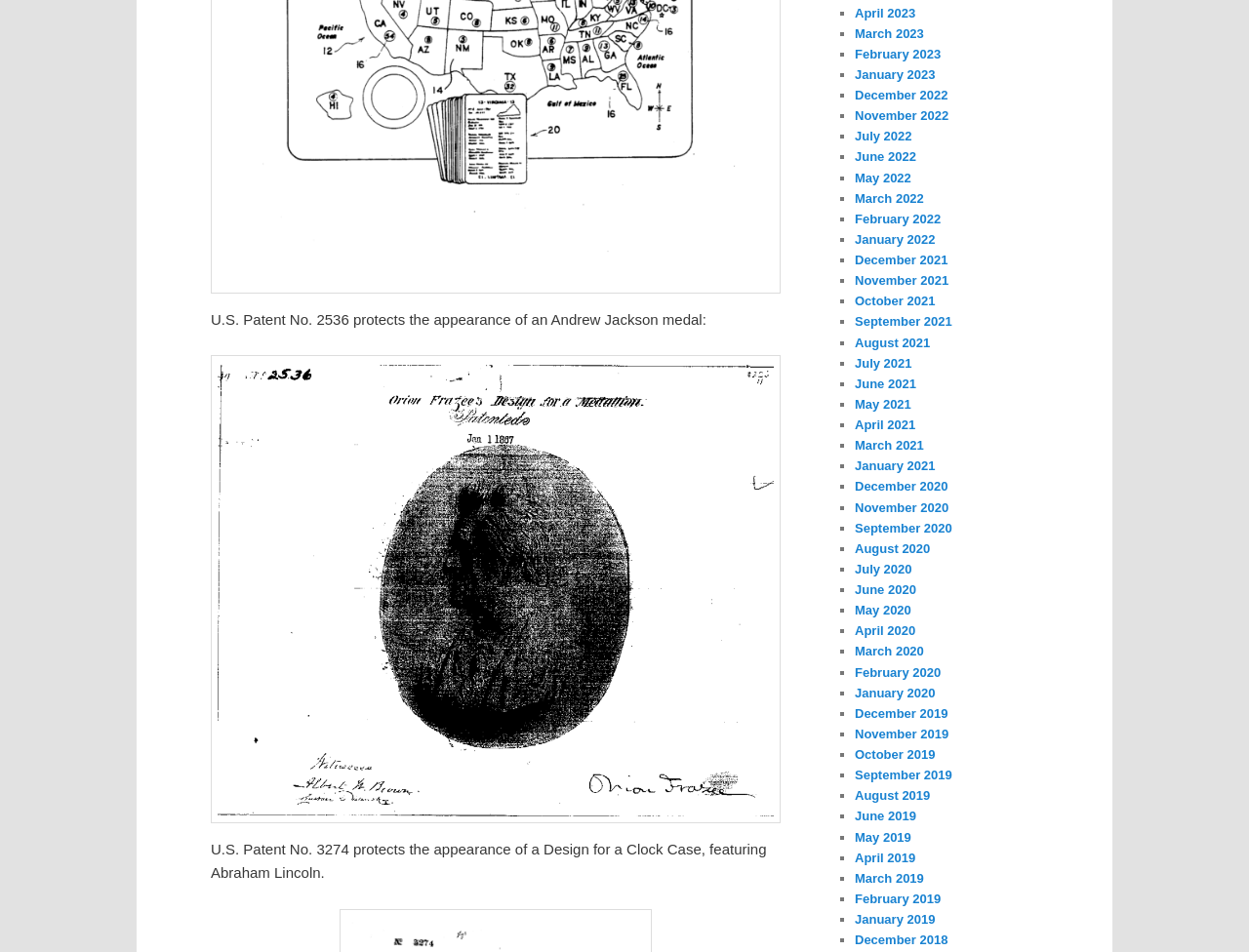Specify the bounding box coordinates of the area to click in order to execute this command: 'View U.S. Patent No. 2536'. The coordinates should consist of four float numbers ranging from 0 to 1, and should be formatted as [left, top, right, bottom].

[0.169, 0.286, 0.625, 0.304]